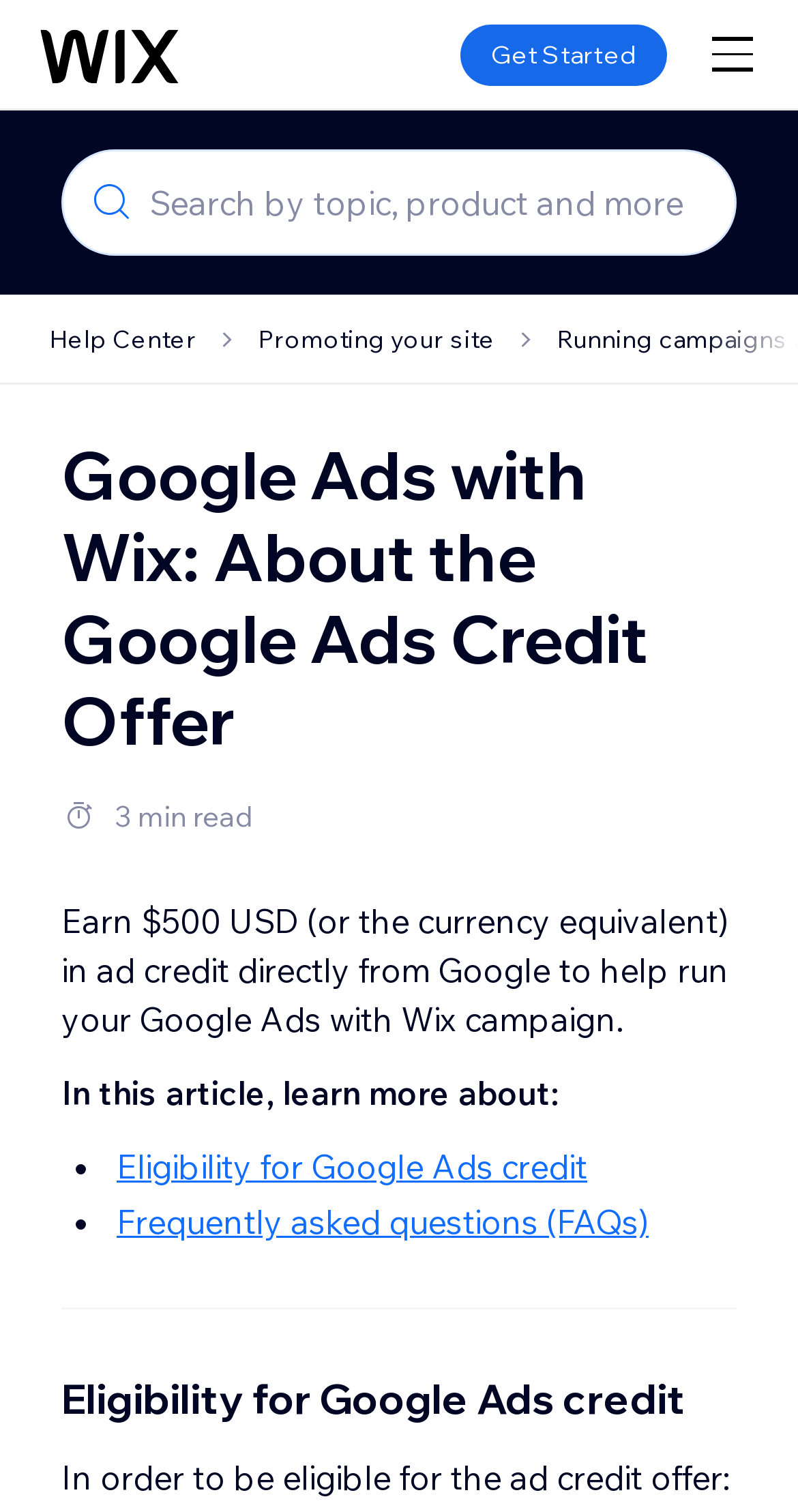Locate the bounding box coordinates of the clickable area to execute the instruction: "Read Frequently asked questions (FAQs)". Provide the coordinates as four float numbers between 0 and 1, represented as [left, top, right, bottom].

[0.146, 0.794, 0.813, 0.821]